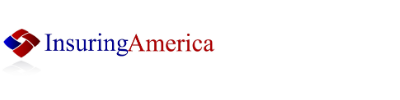Describe all the aspects of the image extensively.

The image features the logo of "Insuring America," a company that offers a comprehensive range of commercial and personal insurance services. The logo is presented in a clean, modern design, incorporating a stylized graphic element with blue and red colors, which may symbolize trust and reliability. The name "Insuring America" is prominently displayed in an elegant font, blending professionalism with accessibility. This visual branding reflects the company's commitment to providing quality insurance solutions and its representation of various well-known carriers in the insurance industry.